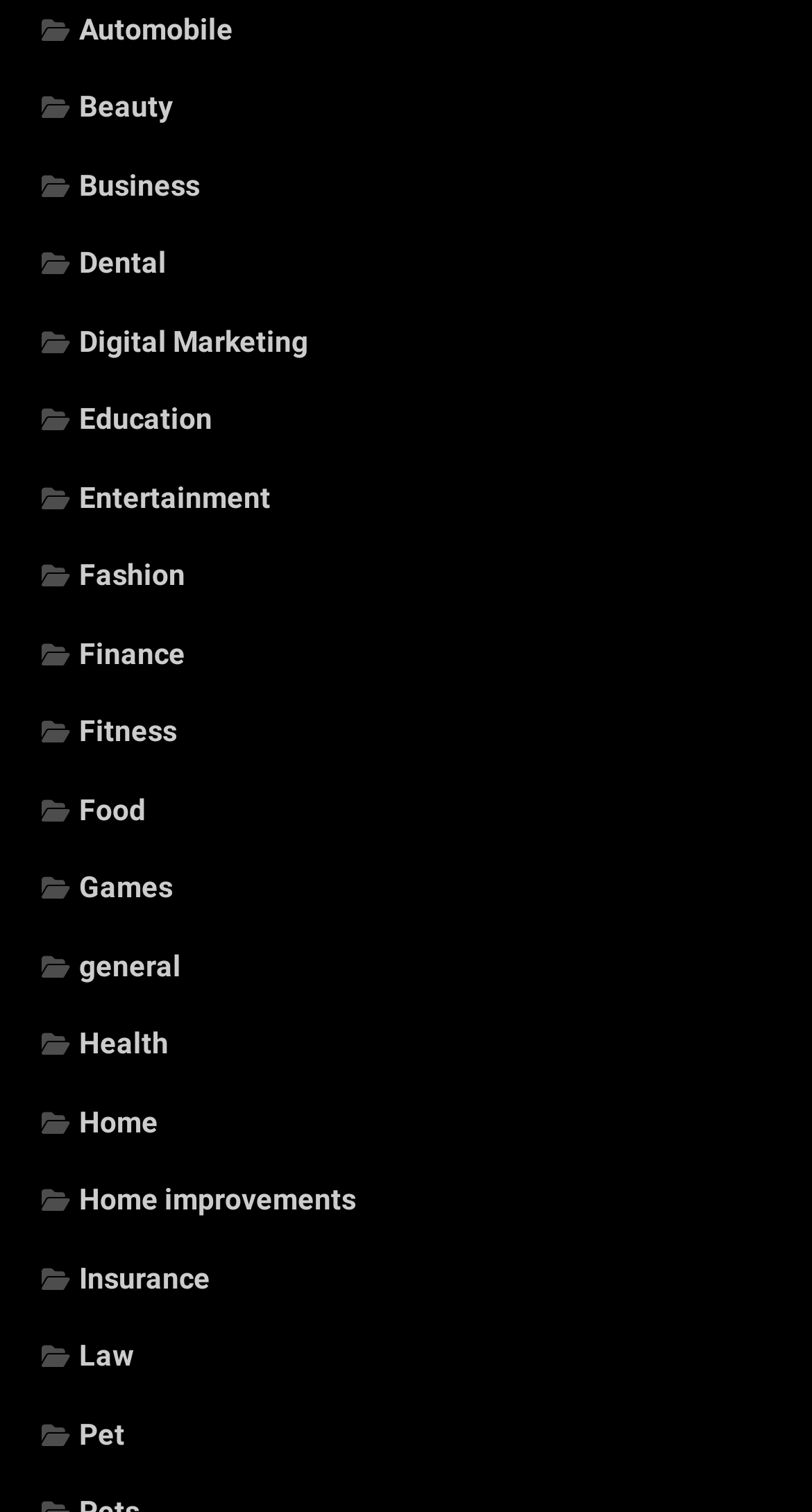What is the first category listed on the webpage?
Provide a one-word or short-phrase answer based on the image.

Automobile